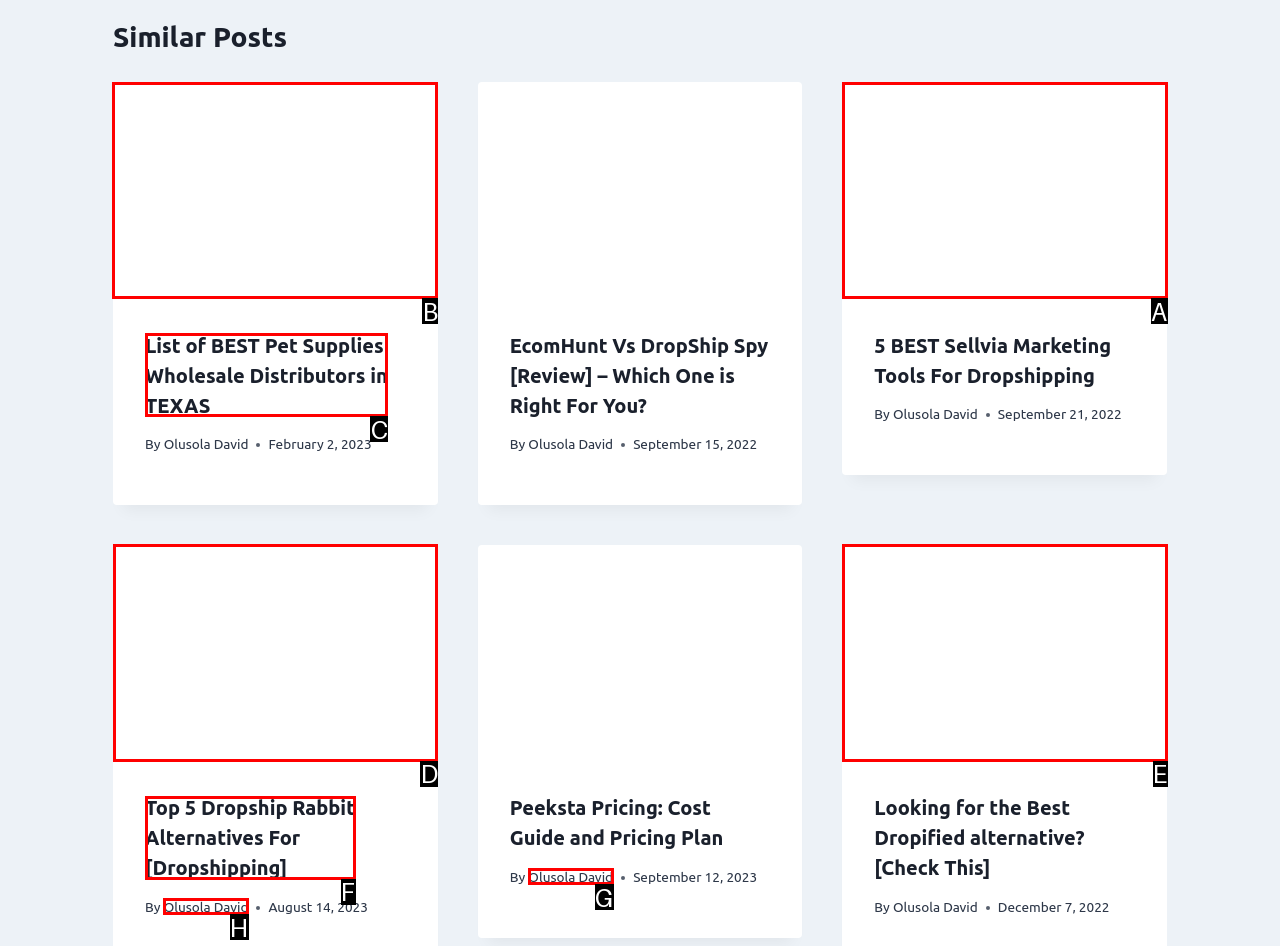Select the appropriate HTML element to click on to finish the task: Click on the article about pet supplies wholesale distributors in Texas.
Answer with the letter corresponding to the selected option.

B